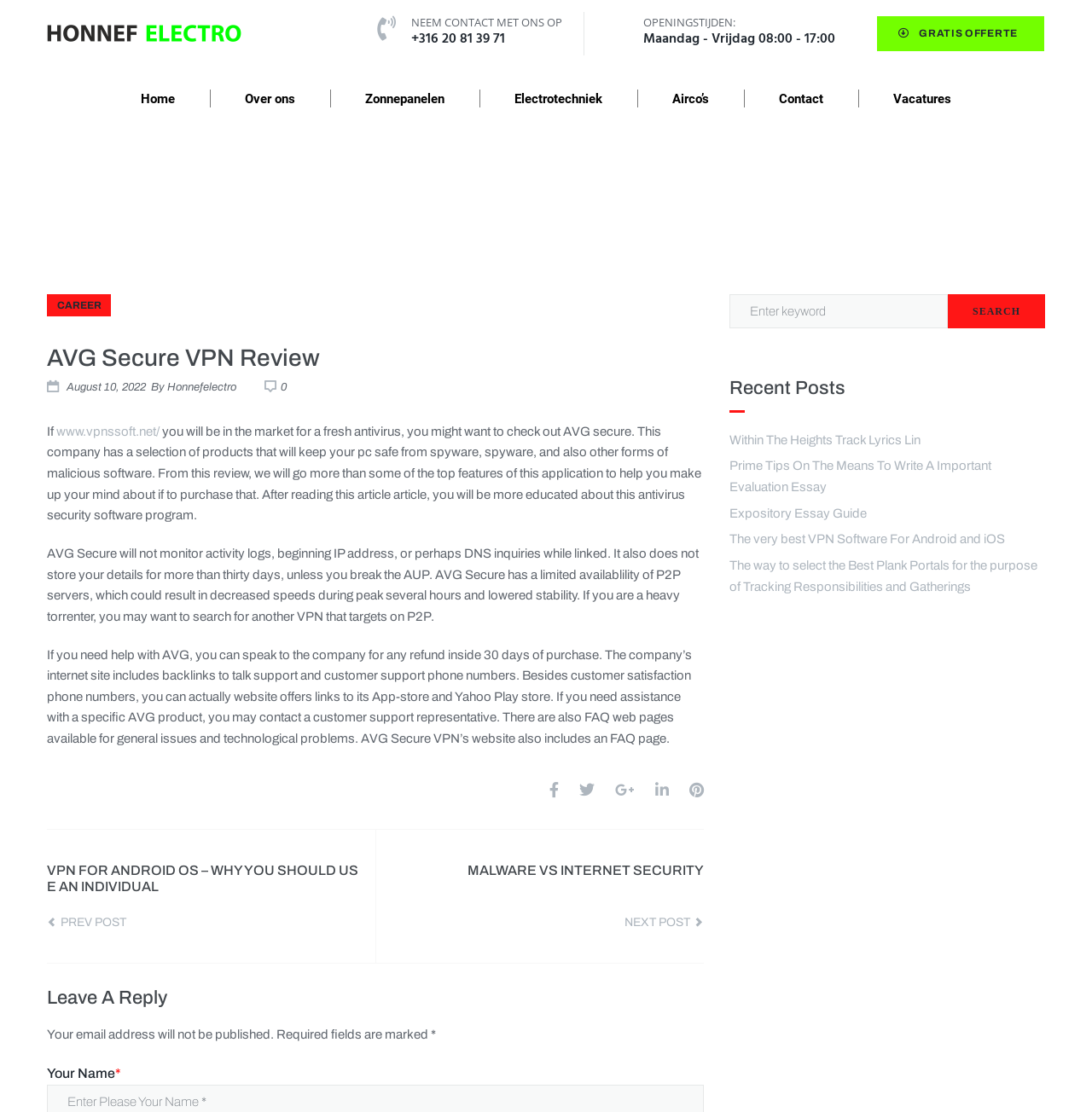Identify the bounding box coordinates of the clickable region necessary to fulfill the following instruction: "Visit Facebook page". The bounding box coordinates should be four float numbers between 0 and 1, i.e., [left, top, right, bottom].

None